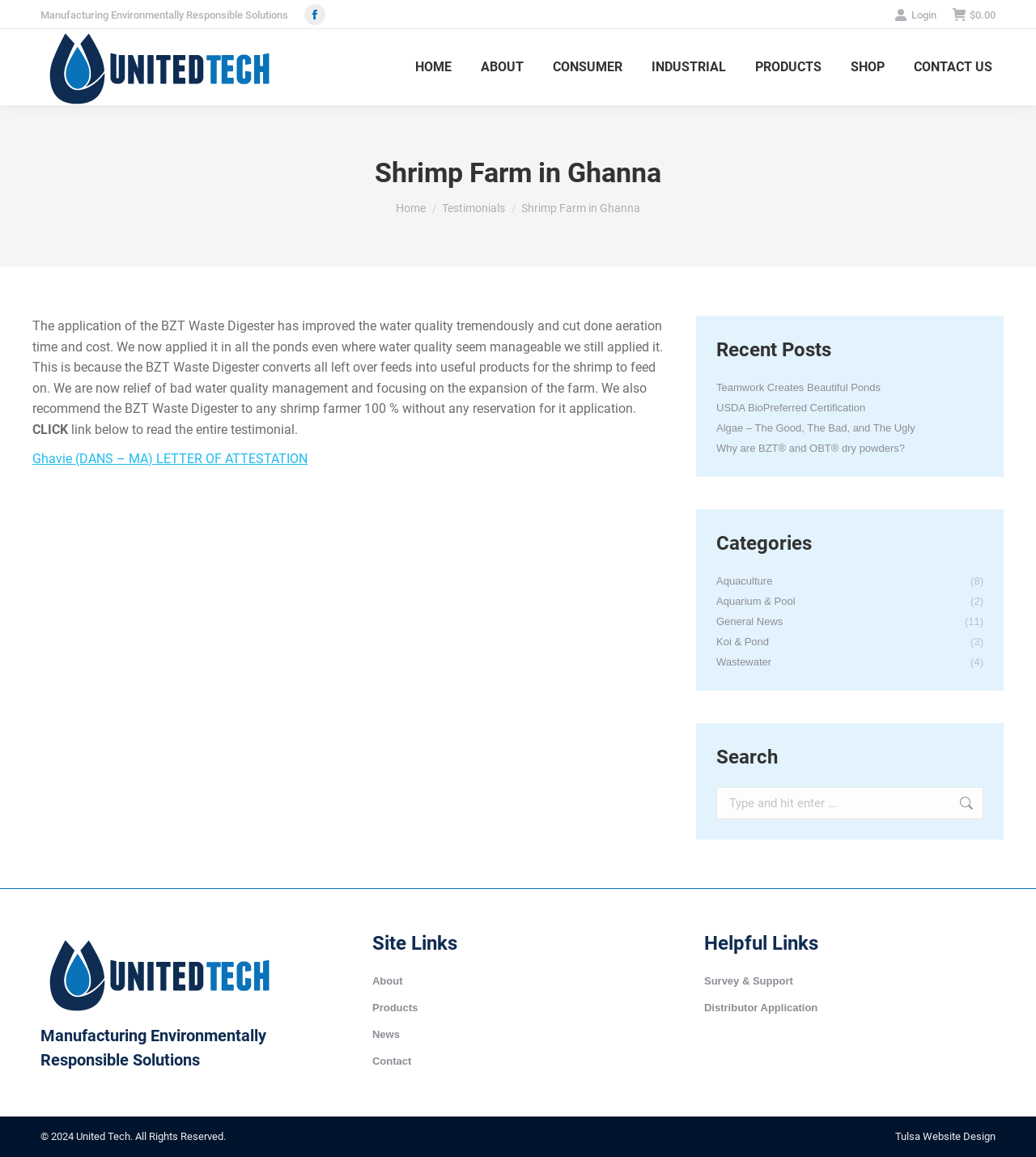Please find the bounding box coordinates of the element that you should click to achieve the following instruction: "Go to the top of the page". The coordinates should be presented as four float numbers between 0 and 1: [left, top, right, bottom].

[0.961, 0.861, 0.992, 0.889]